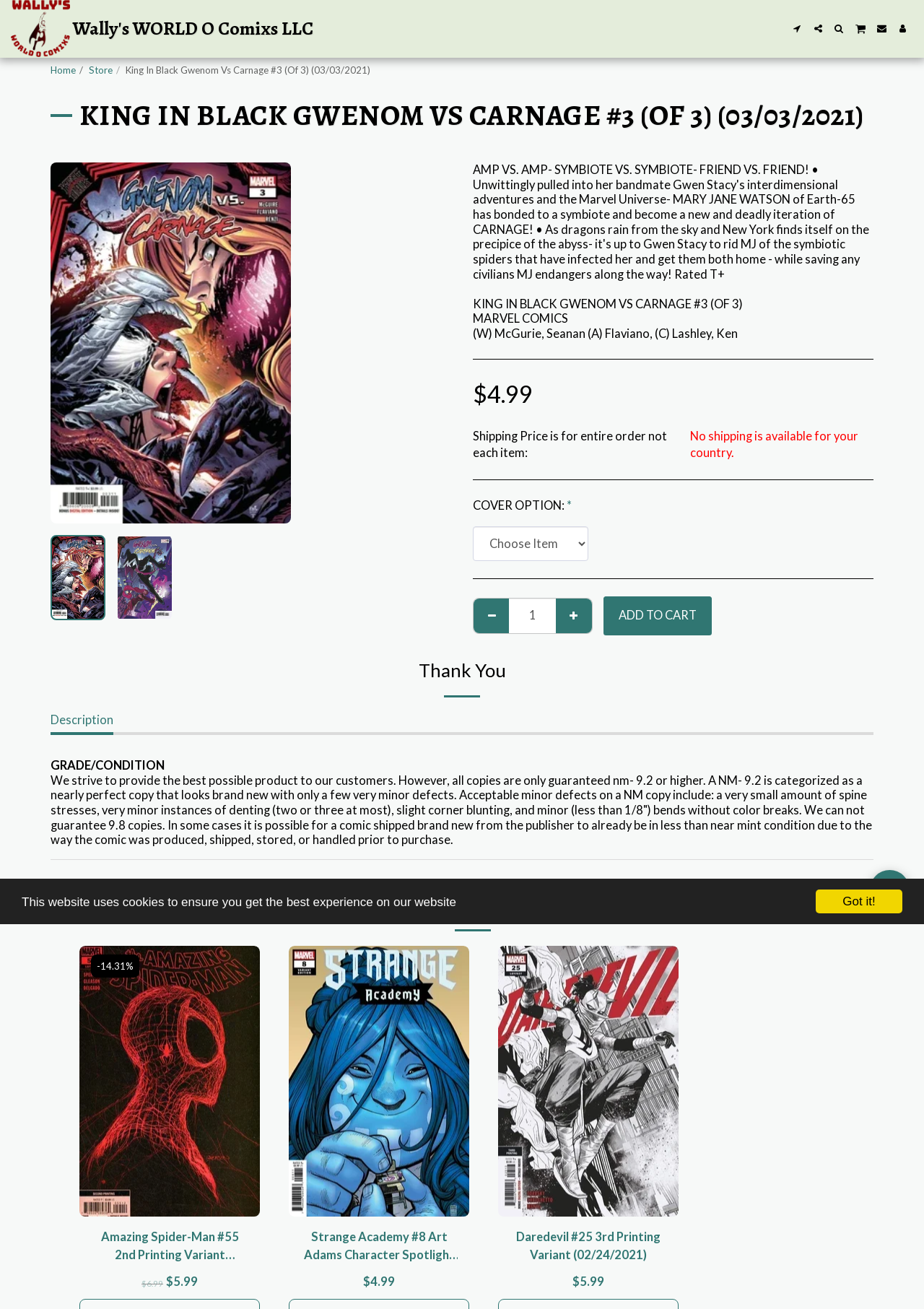How many related products are shown?
Please elaborate on the answer to the question with detailed information.

The related products section shows three products: Amazing Spider-Man #55 2nd Printing Variant, Strange Academy #8 Art Adams Character Spotlight Variant, and Daredevil #25 3rd Printing Variant.